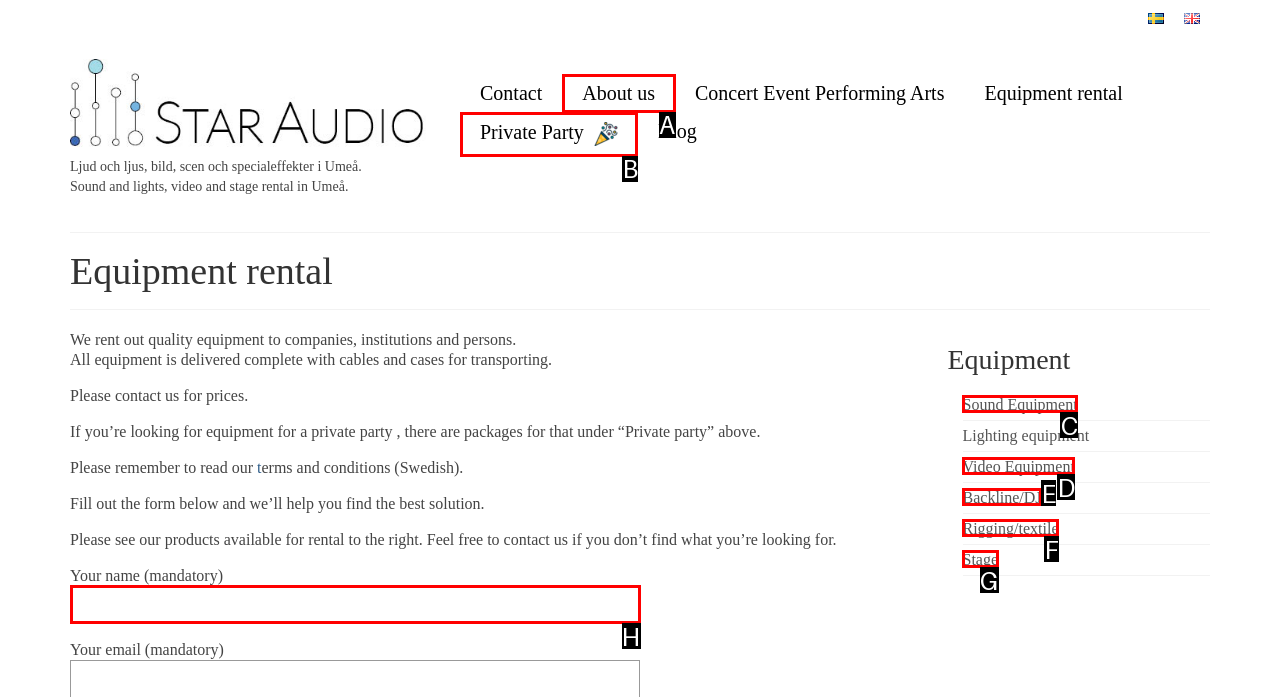Select the correct UI element to click for this task: Fill out the form.
Answer using the letter from the provided options.

H